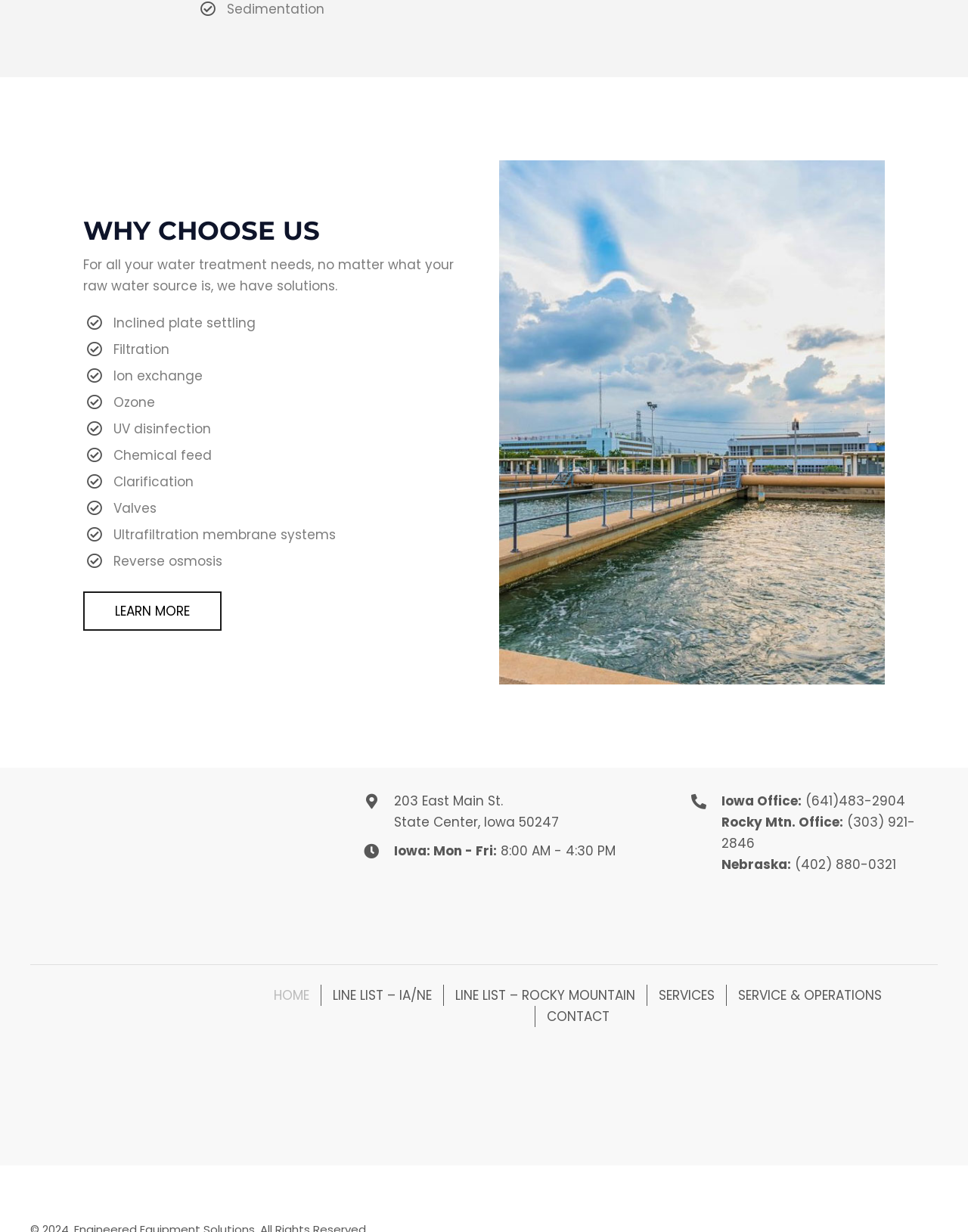Specify the bounding box coordinates of the region I need to click to perform the following instruction: "Visit the Home page". The coordinates must be four float numbers in the range of 0 to 1, i.e., [left, top, right, bottom].

None